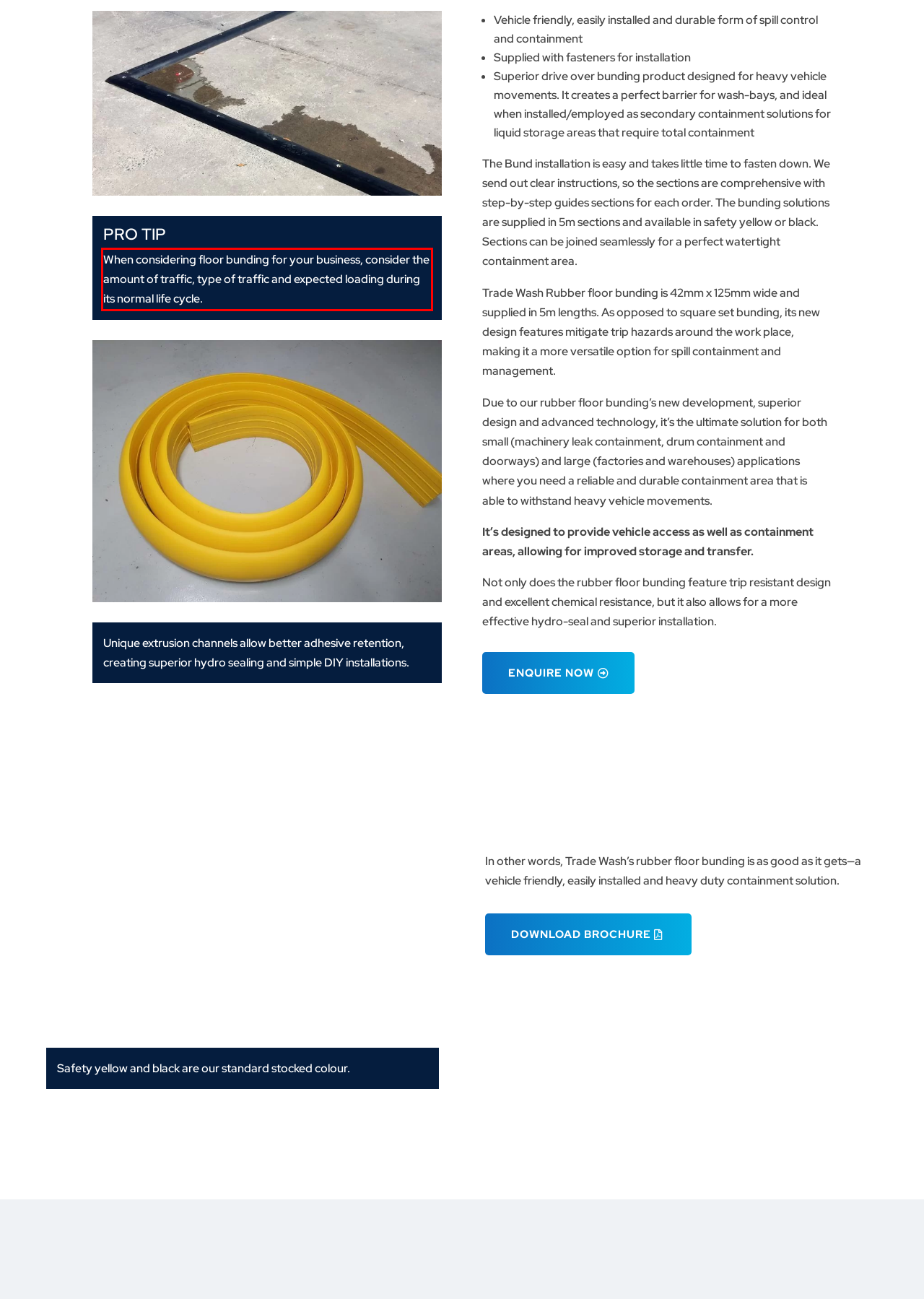Using the provided screenshot of a webpage, recognize and generate the text found within the red rectangle bounding box.

When considering floor bunding for your business, consider the amount of traffic, type of traffic and expected loading during its normal life cycle.